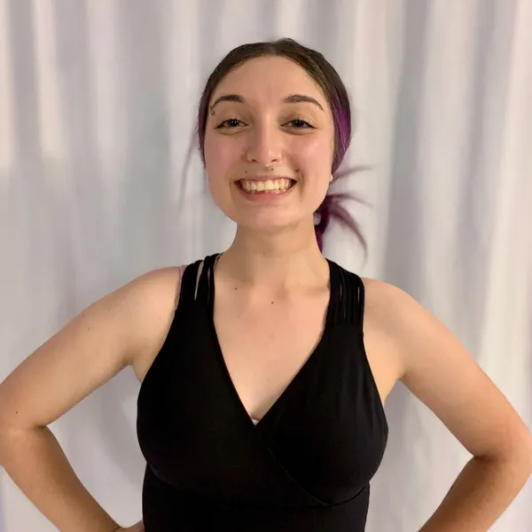What is Gabrielle 'Bri' Lopez's profession? Look at the image and give a one-word or short phrase answer.

ballet instructor